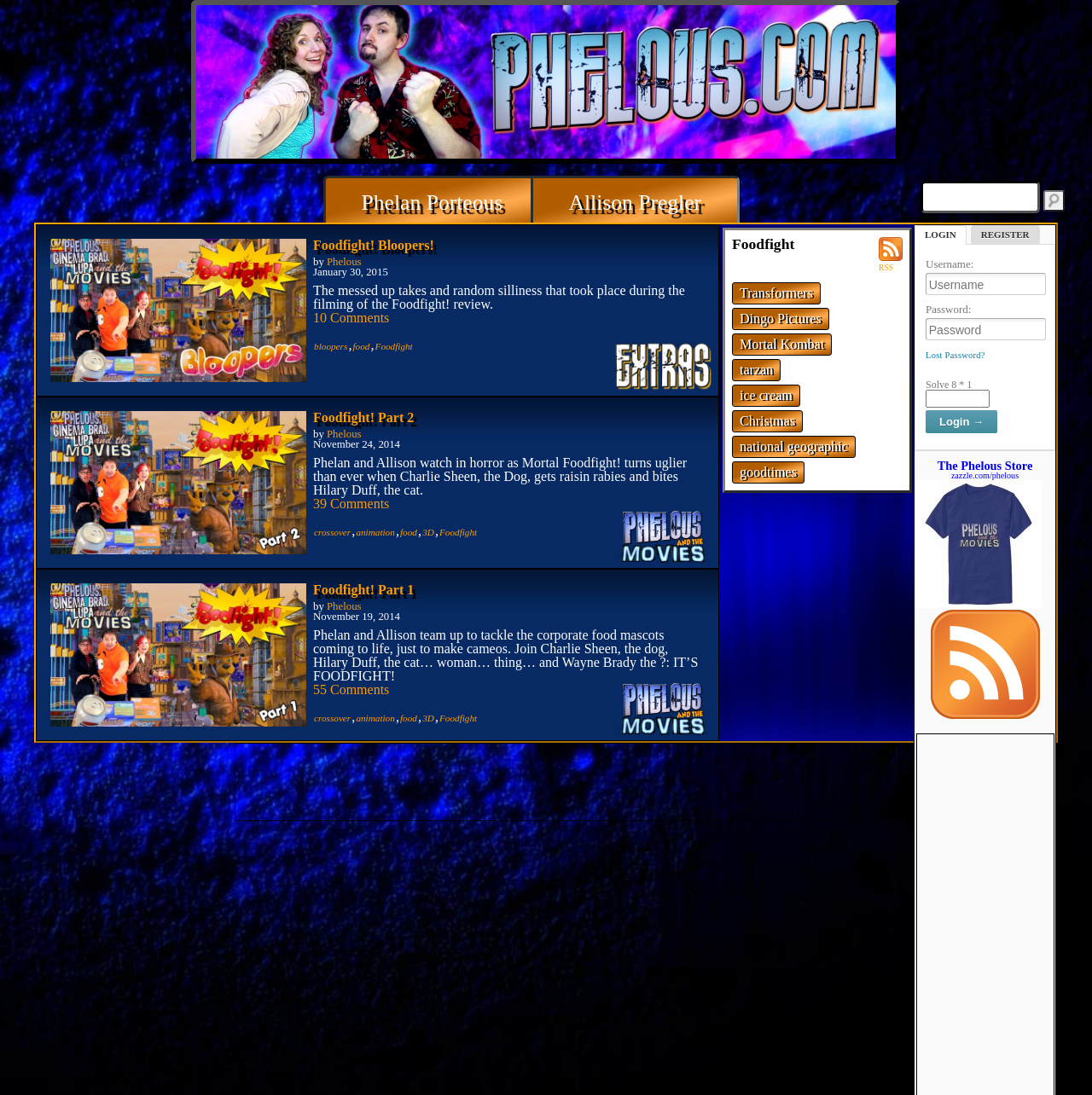Construct a comprehensive caption that outlines the webpage's structure and content.

The webpage is a blog or review site focused on the topic of "Foodfight" with the title "Foodfight | Phelous" at the top. There is a prominent image at the top of the page, taking up most of the width. Below the image, there are two links to Phelan Porteous and Allison Pregler, followed by a search bar with a textbox and a "Search" button.

The main content of the page is divided into three sections, each containing an article with a heading, text, and links. The first article is titled "Foodfight! Bloopers!" and has a link to the article, followed by text describing the content of the bloopers. There are also links to comments, tags, and categories.

The second article is titled "Foodfight! Part 2" and has a similar structure to the first article, with a link to the article, text describing the content, and links to comments, tags, and categories.

The third article is titled "Foodfight! Part 1" and has the same structure as the previous two articles.

To the right of the main content, there are several links and buttons, including a link to "Extras", a link to "Phelous and the Movies", and a login/register section with textboxes for username and password, as well as a button to login.

At the bottom of the page, there is a section titled "The Phelous Store" with a link to the store and another link to zazzle.com/phelous.